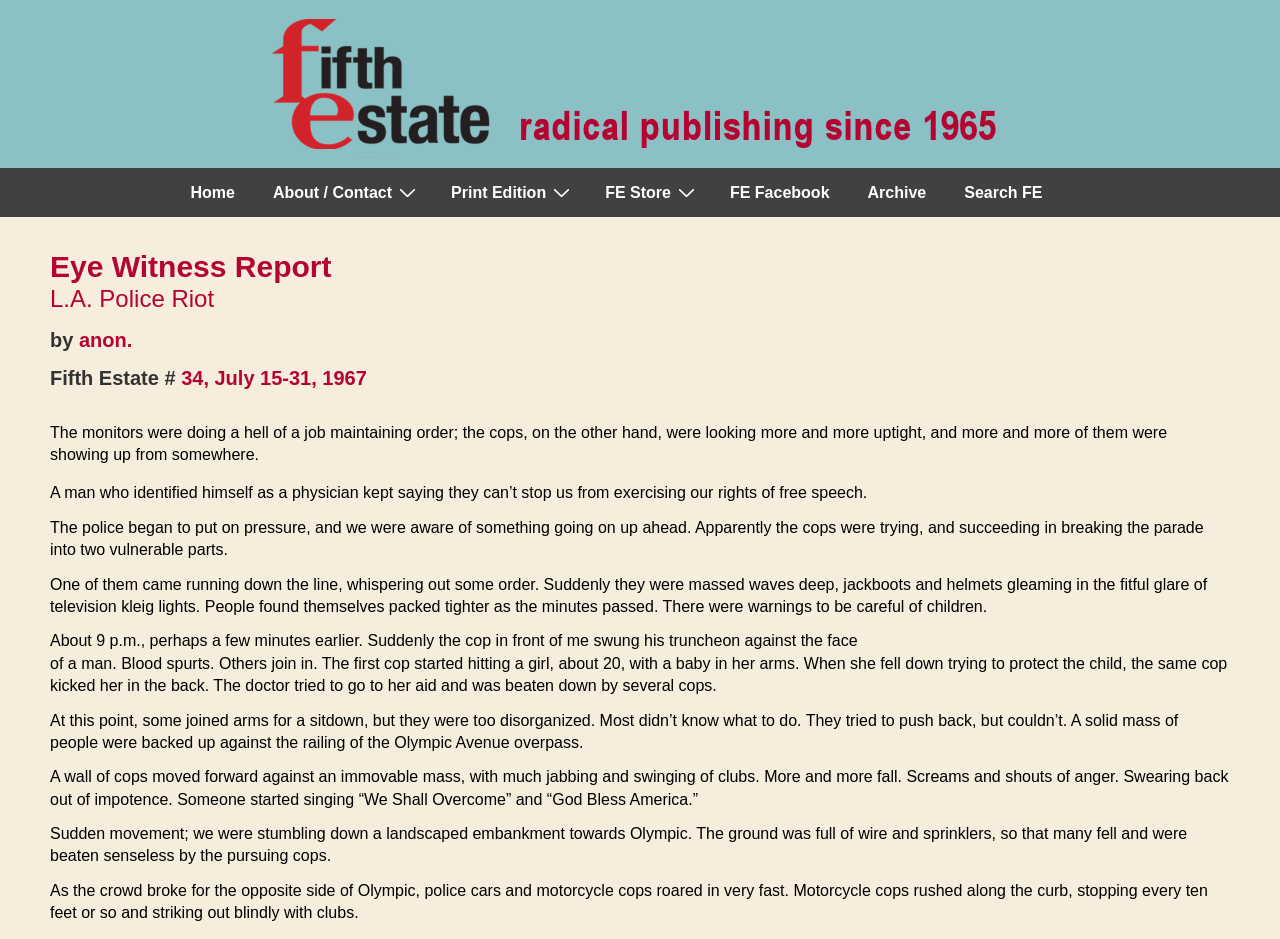What is the topic of the article?
Kindly give a detailed and elaborate answer to the question.

The topic of the article can be found in the subheading 'L.A. Police Riot', which is located below the main heading 'Eye Witness Report'.